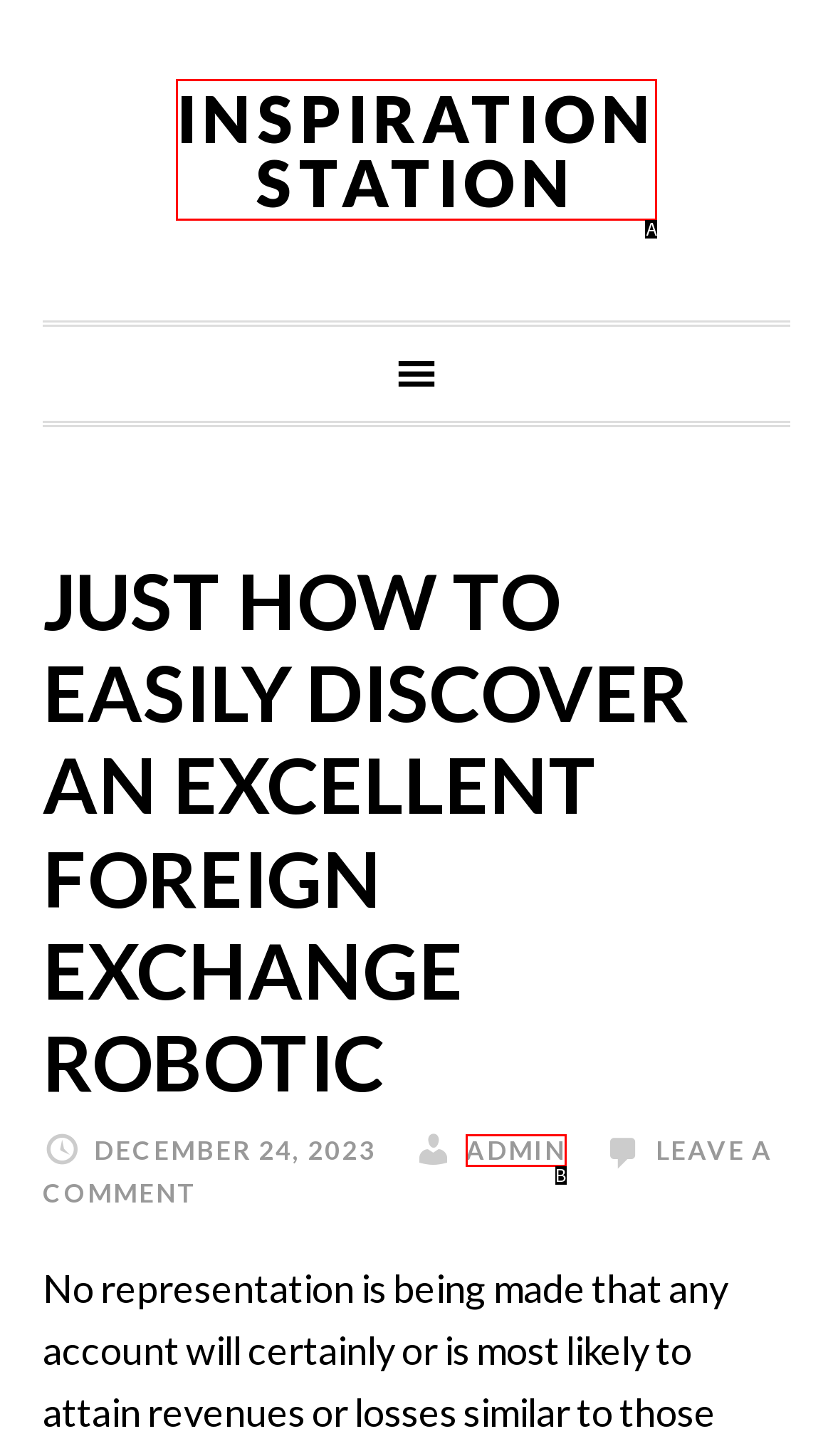Based on the description: Inspiration Station
Select the letter of the corresponding UI element from the choices provided.

A